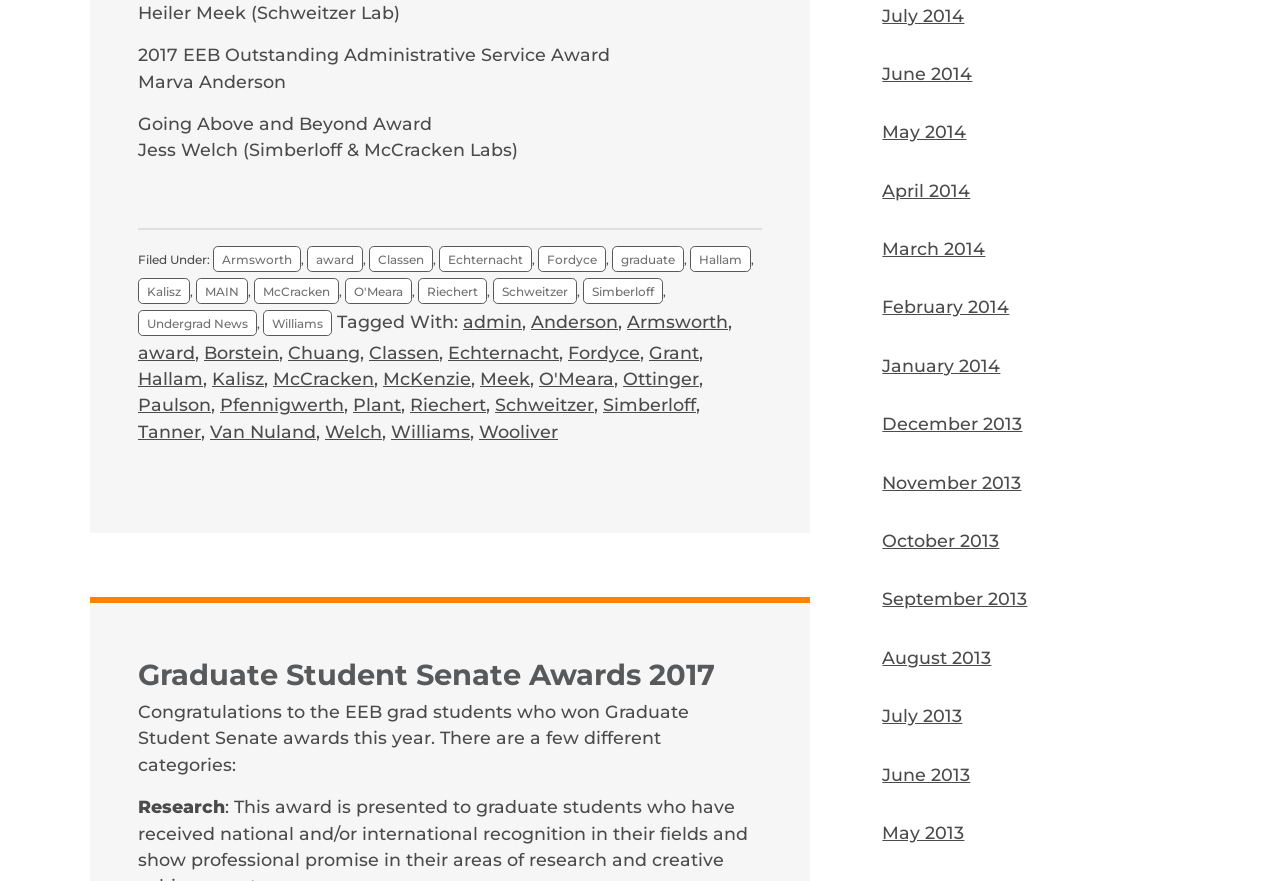How many months are listed in the archive section?
Use the image to give a comprehensive and detailed response to the question.

I counted the number of links in the archive section and found 12 months listed, from July 2014 to December 2013.